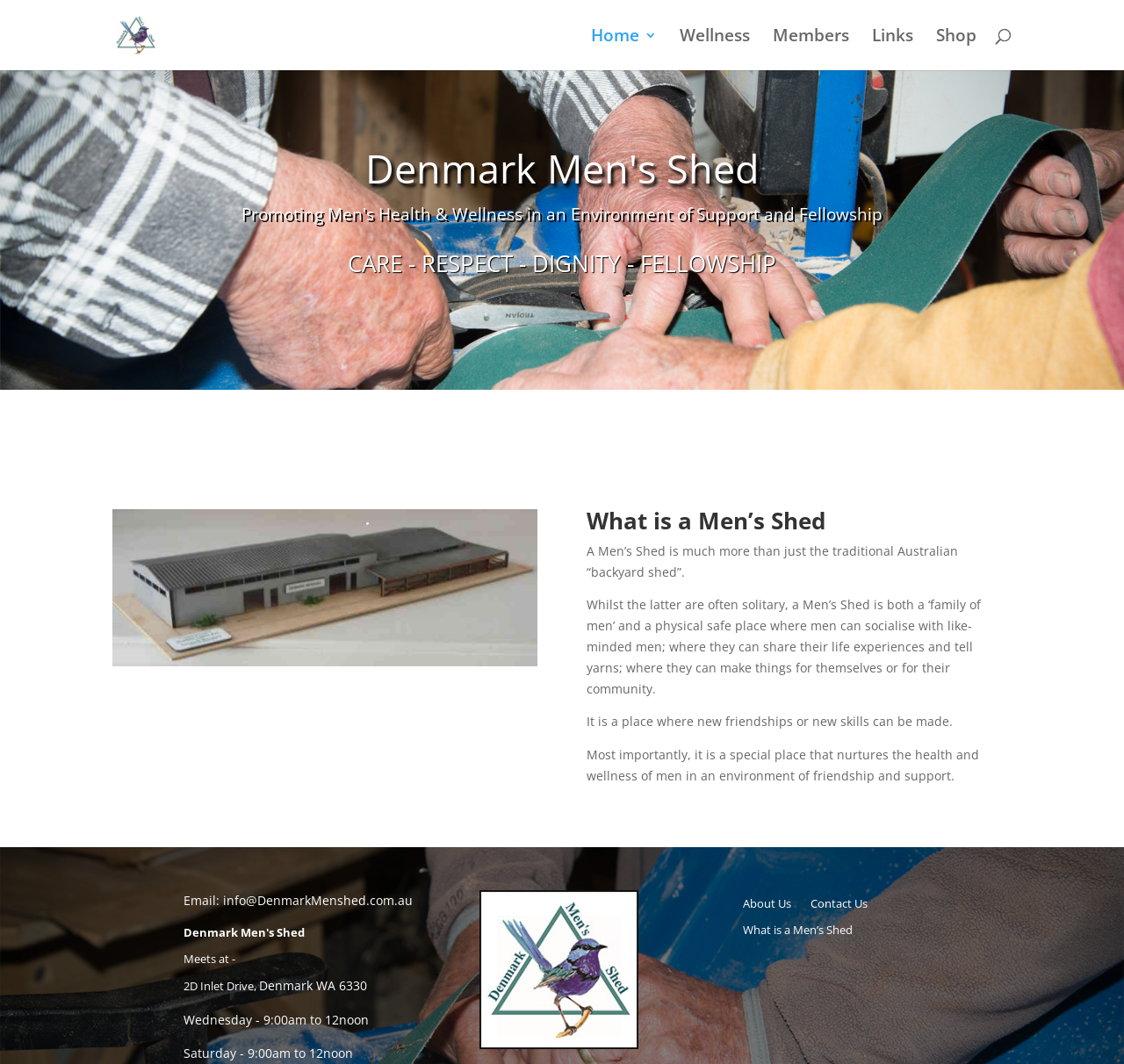Identify and provide the main heading of the webpage.

Denmark Men's Shed